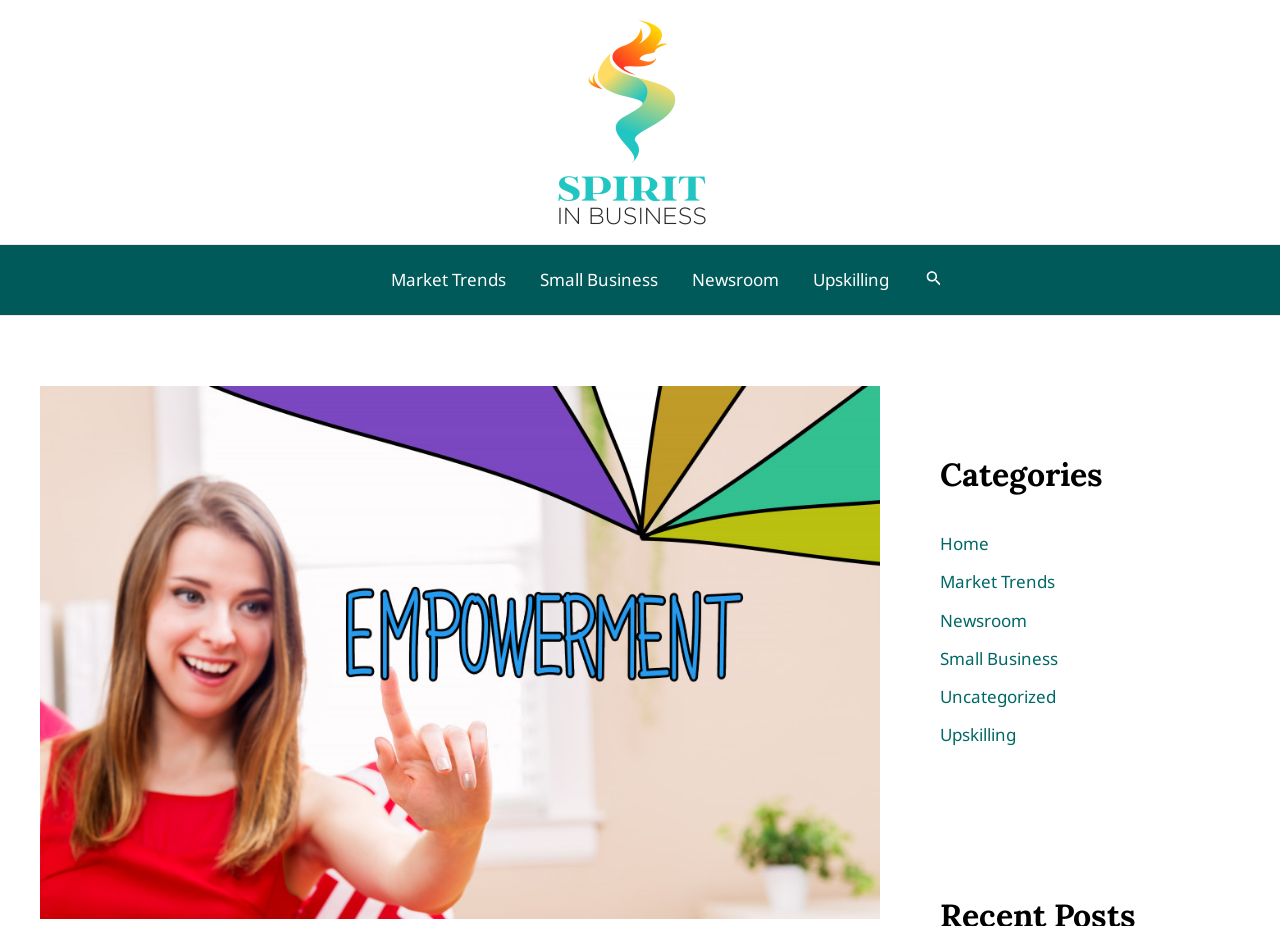Generate the text content of the main headline of the webpage.

Emanating Female Empowerment in the Workplace